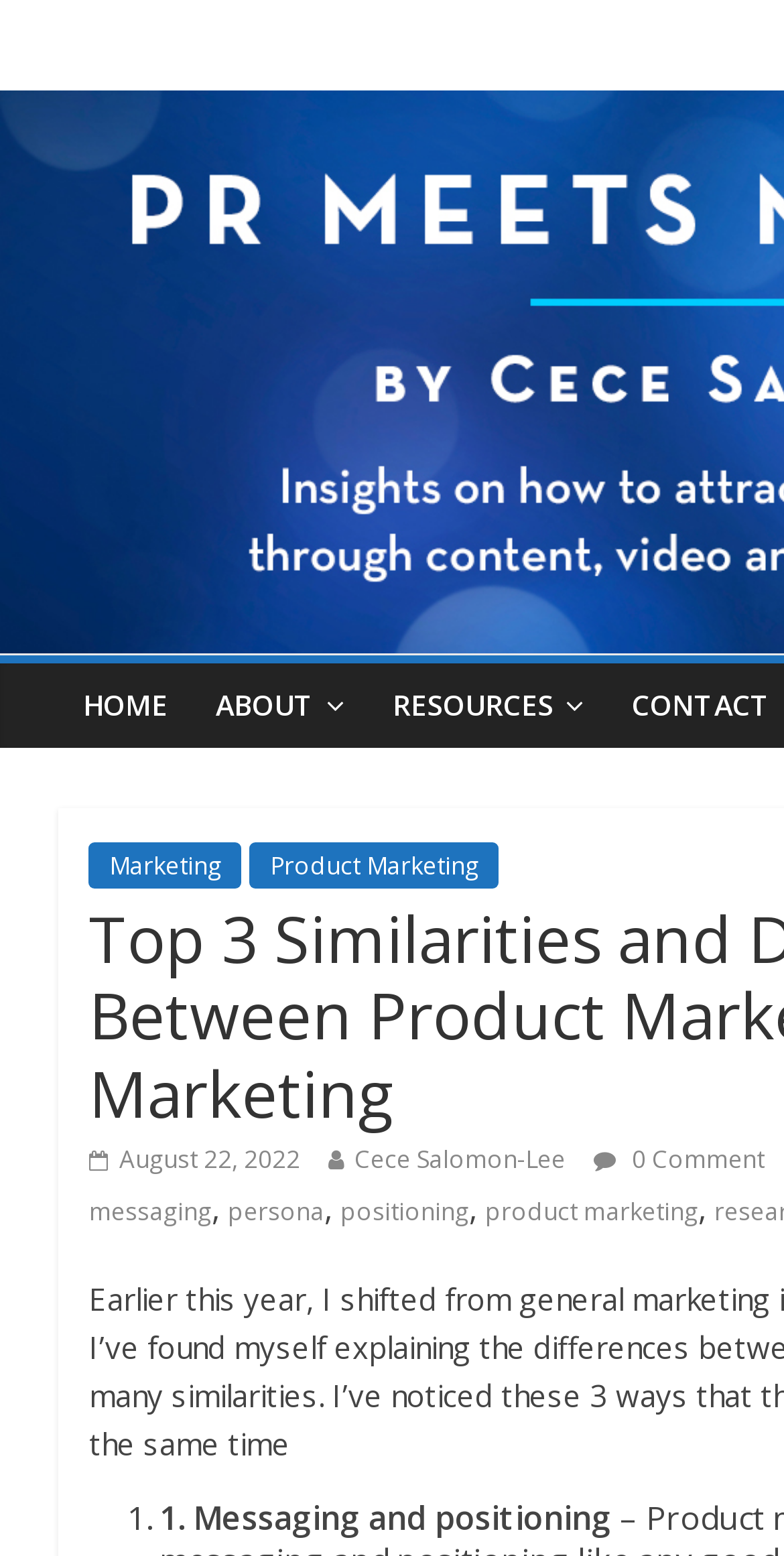Find and indicate the bounding box coordinates of the region you should select to follow the given instruction: "view resources on messaging".

[0.114, 0.767, 0.27, 0.789]